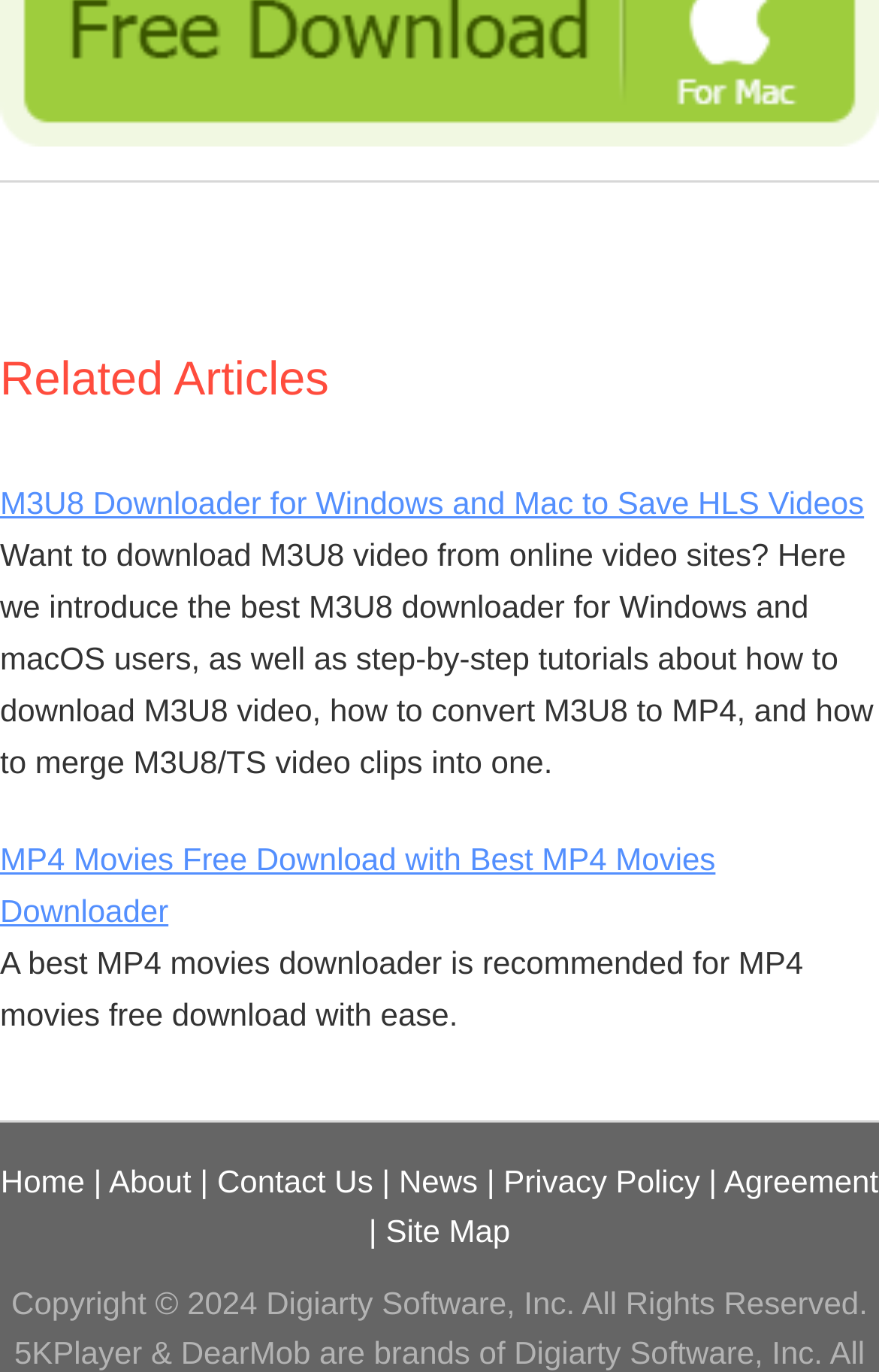Find the bounding box coordinates of the element's region that should be clicked in order to follow the given instruction: "Visit the staff page". The coordinates should consist of four float numbers between 0 and 1, i.e., [left, top, right, bottom].

None